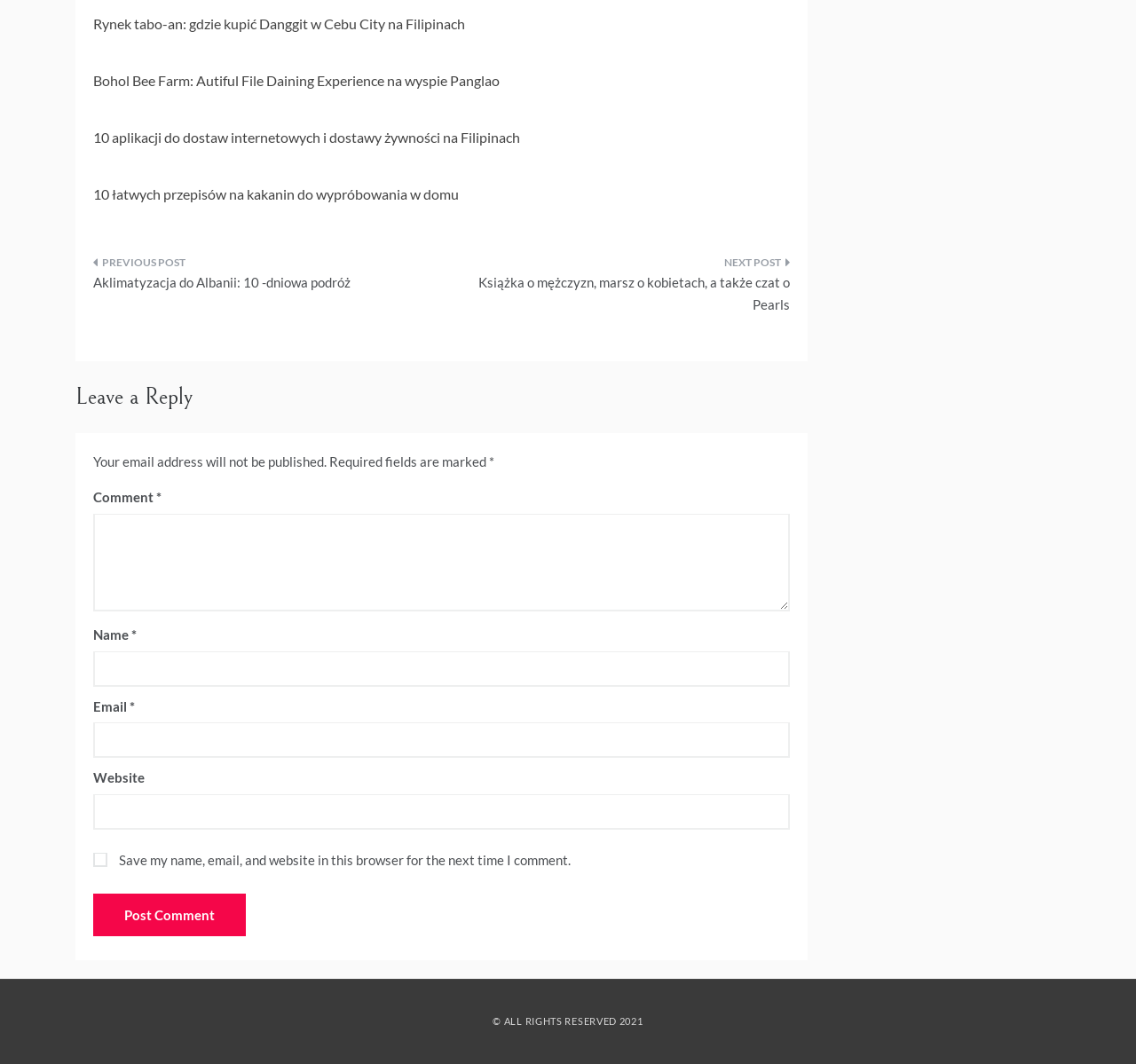What is the copyright year mentioned at the bottom of the page?
Based on the image, give a one-word or short phrase answer.

2021